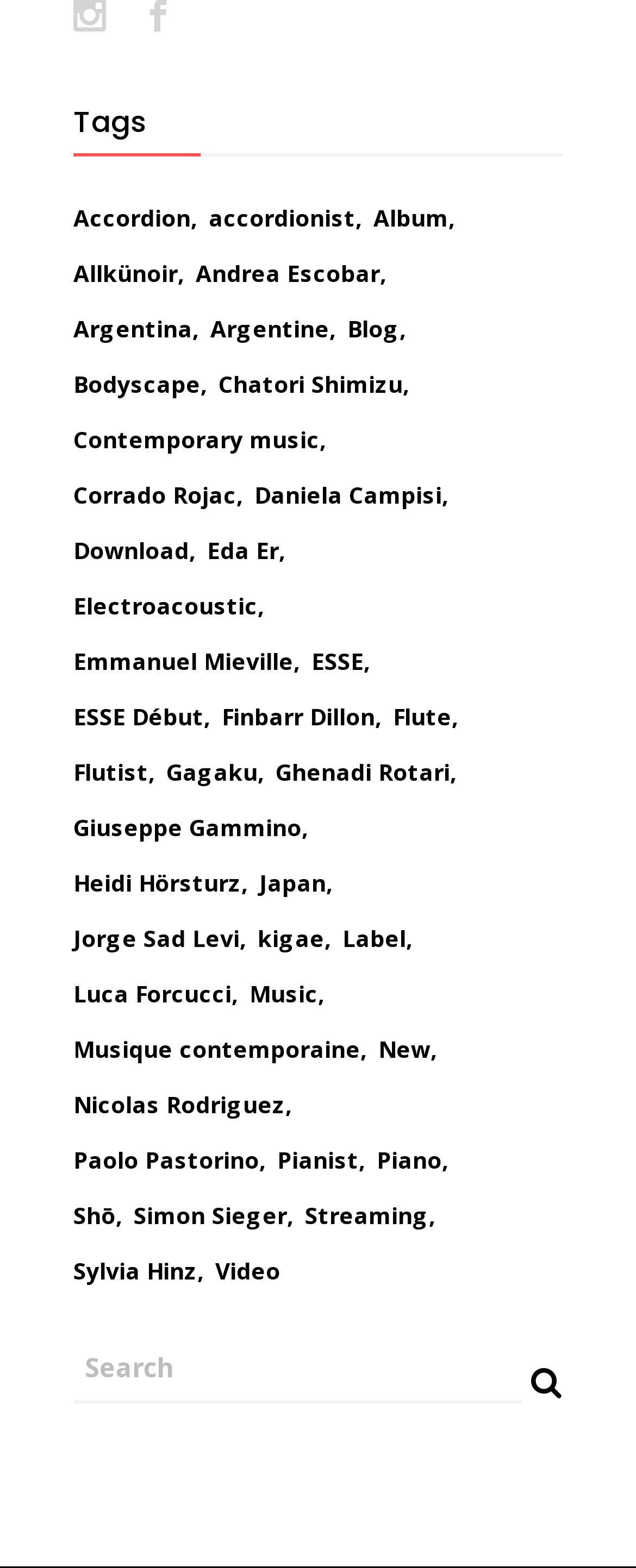Based on the image, provide a detailed and complete answer to the question: 
What is the first tag listed?

The first tag listed is 'Accordion' which is a link element located at the top left of the webpage with a bounding box of [0.115, 0.125, 0.31, 0.153].